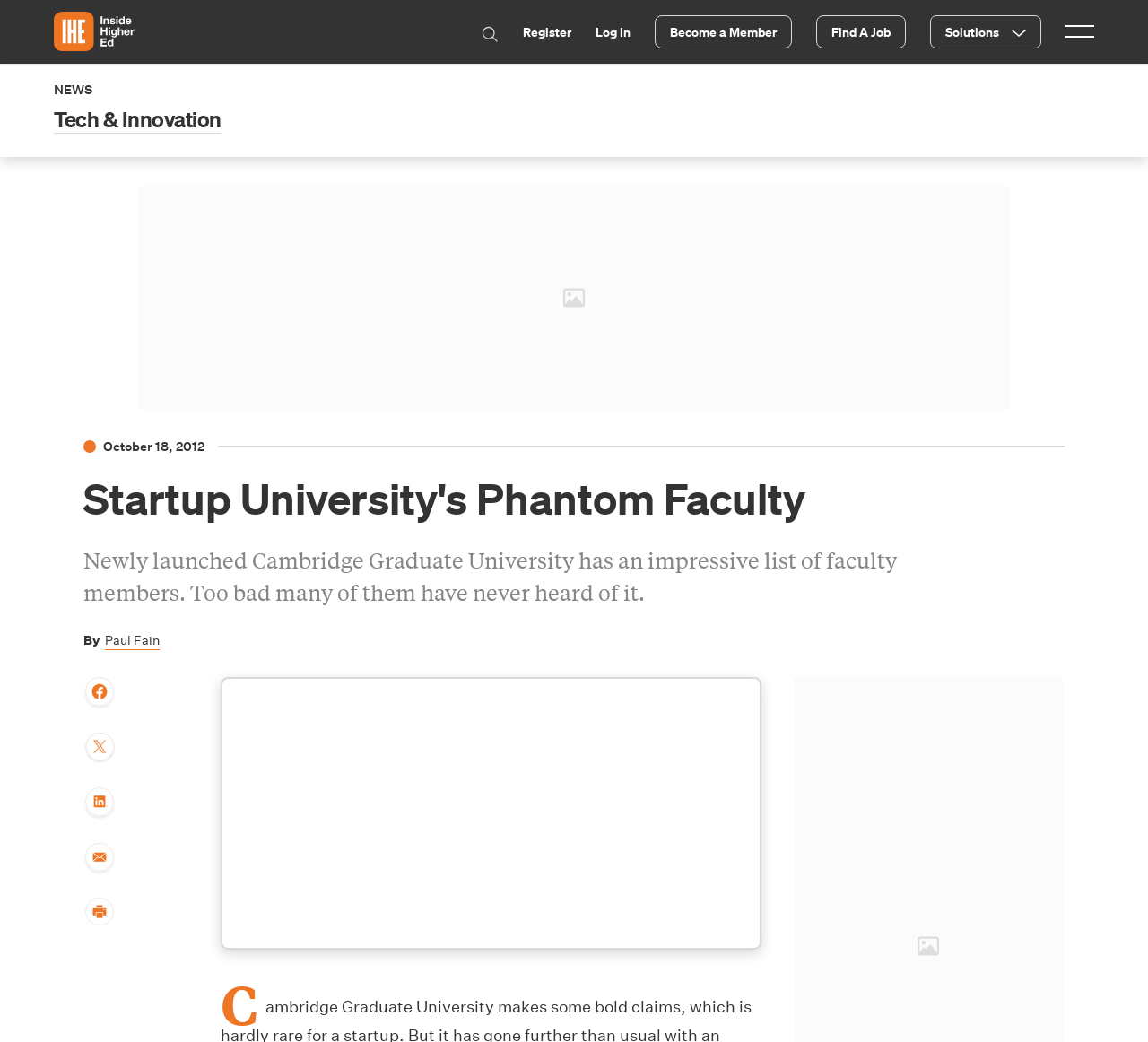Indicate the bounding box coordinates of the element that must be clicked to execute the instruction: "Search for something". The coordinates should be given as four float numbers between 0 and 1, i.e., [left, top, right, bottom].

[0.419, 0.024, 0.434, 0.041]